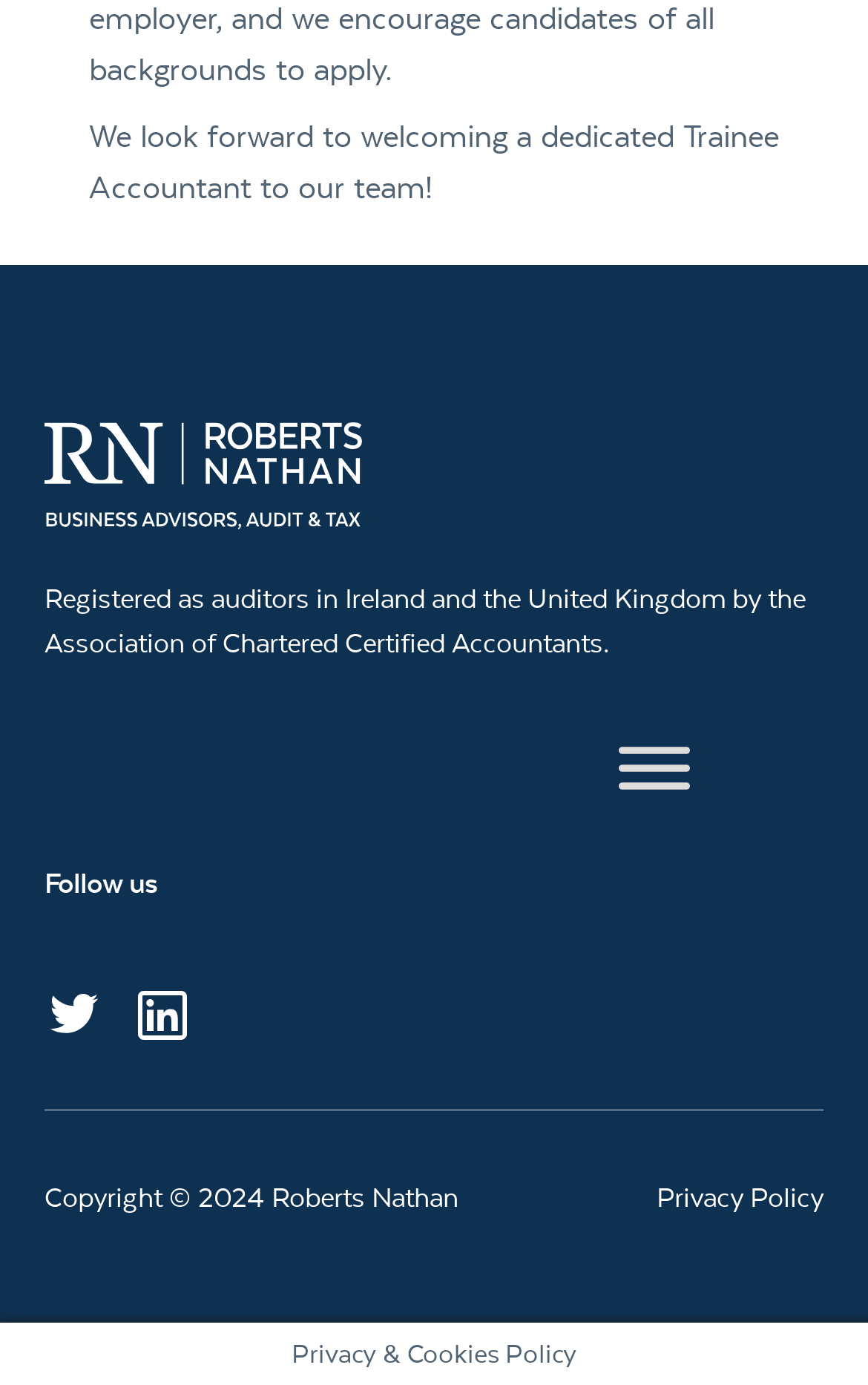From the given element description: "Twitter", find the bounding box for the UI element. Provide the coordinates as four float numbers between 0 and 1, in the order [left, top, right, bottom].

[0.051, 0.711, 0.118, 0.752]